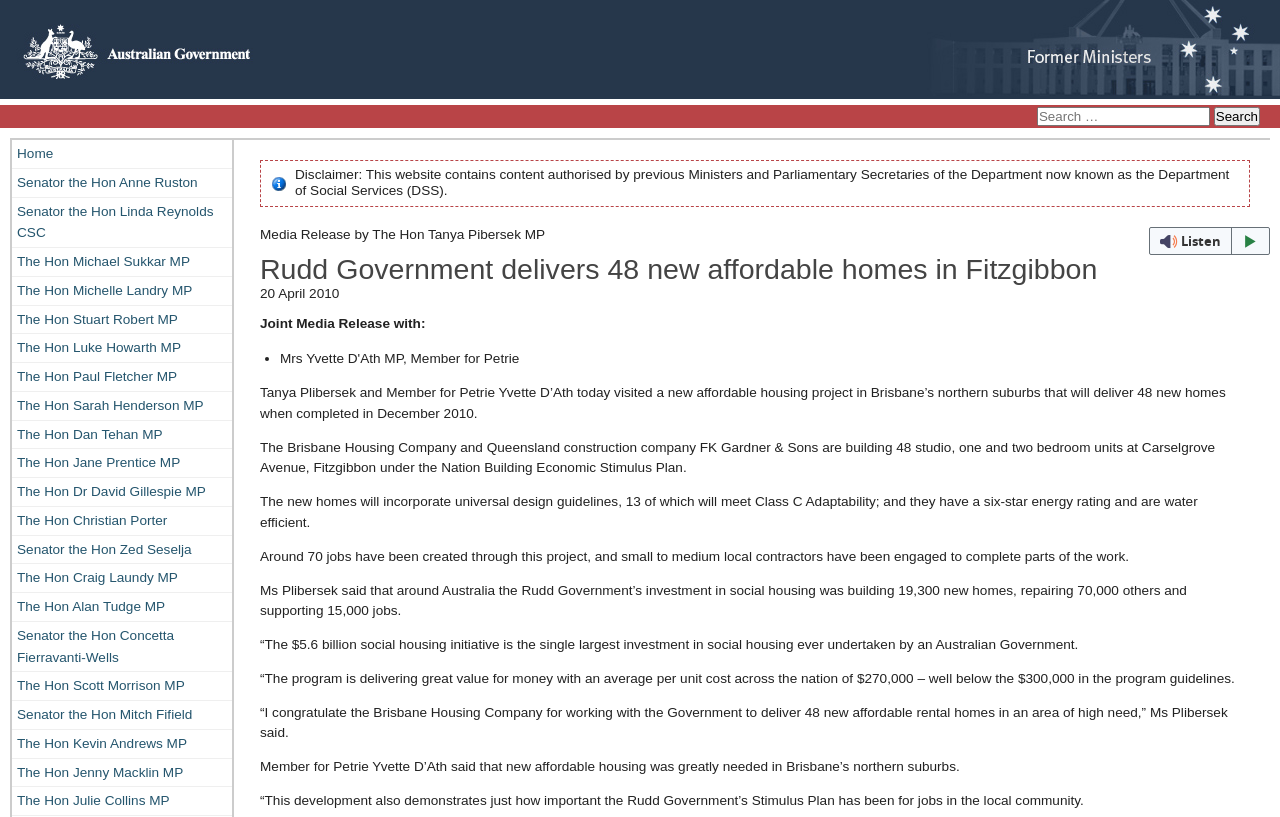Can you look at the image and give a comprehensive answer to the question:
How many new homes will be delivered by the project?

I found a paragraph on the webpage that mentions '48 studio, one and two bedroom units' will be built at Carselgrove Avenue, Fitzgibbon, which implies that the project will deliver 48 new homes.